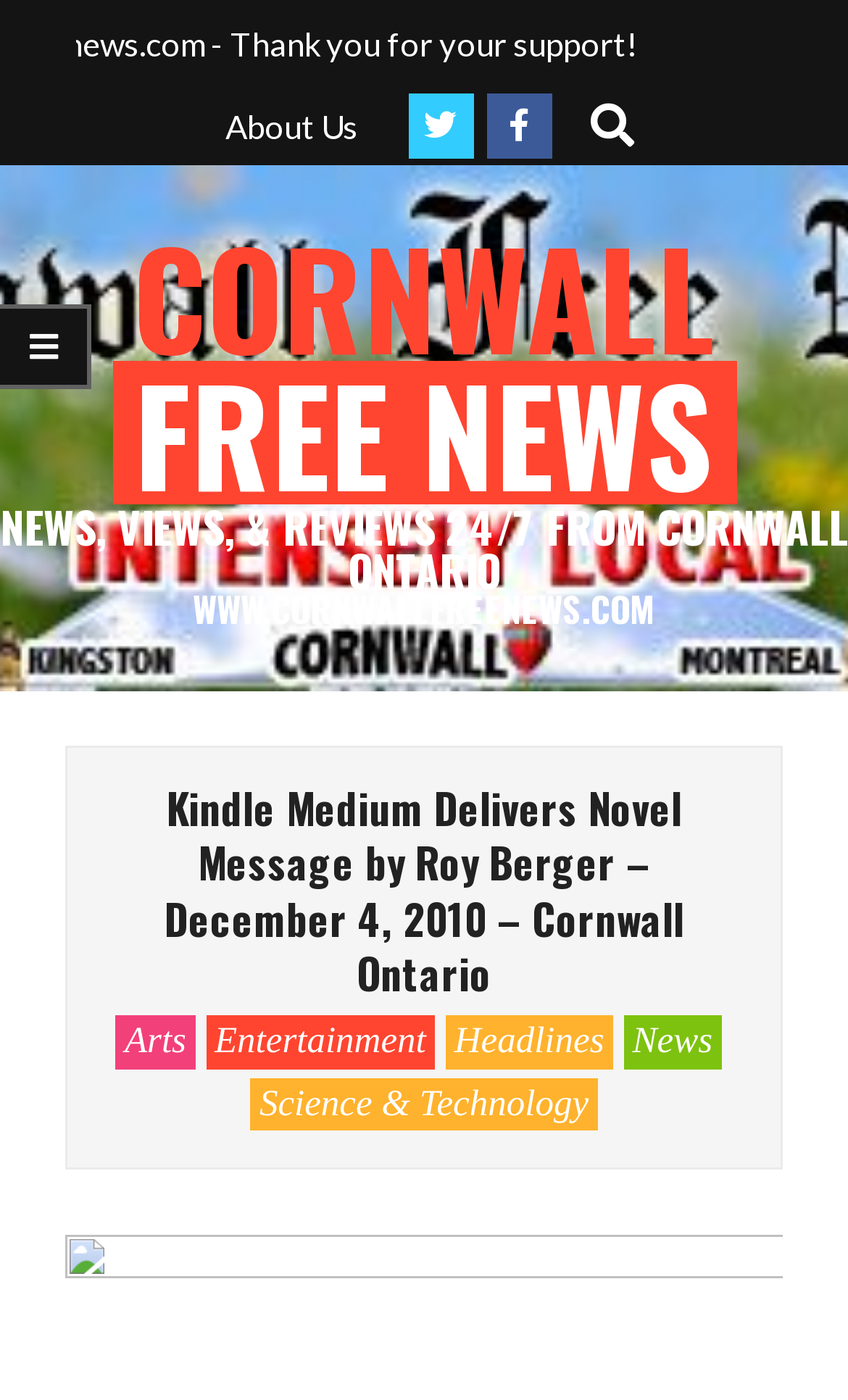Please give a short response to the question using one word or a phrase:
How many categories are listed below the main heading?

5